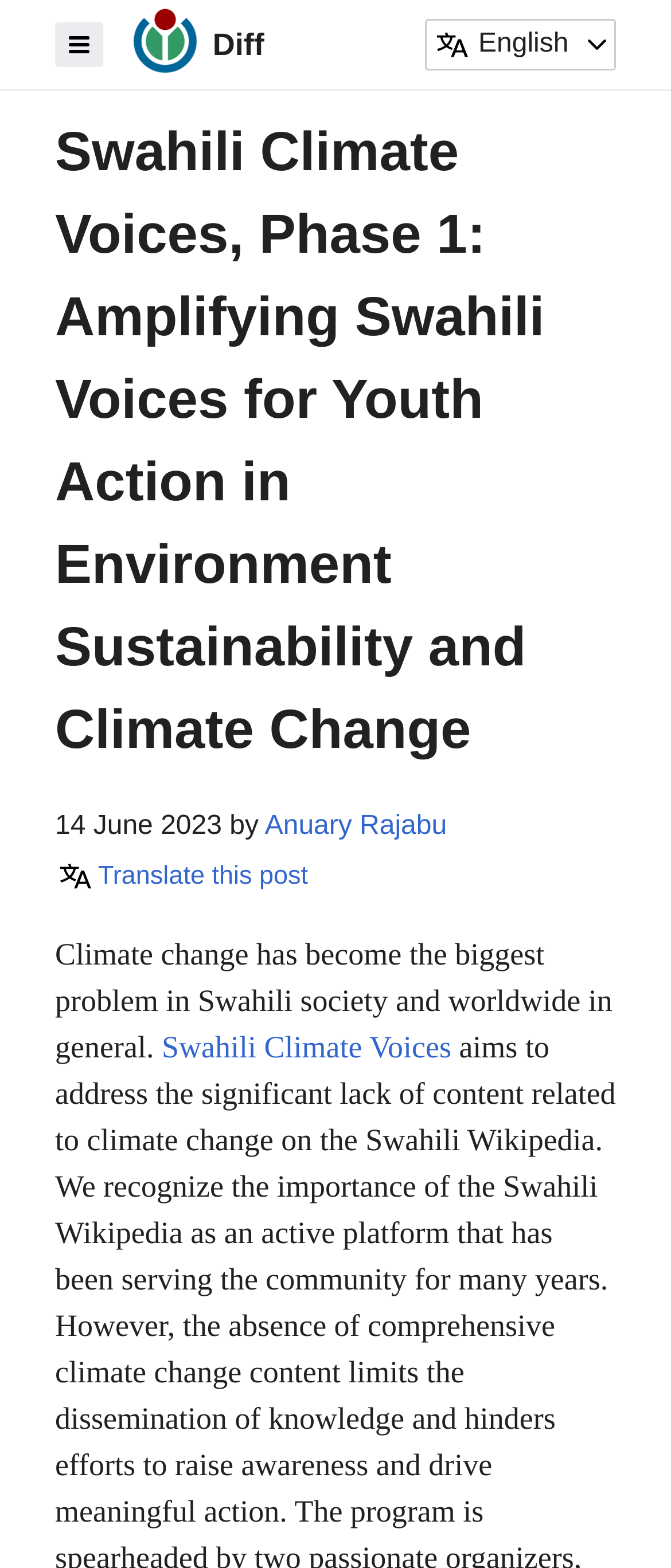Explain the webpage's design and content in an elaborate manner.

The webpage is about Swahili Climate Voices, a platform focused on addressing climate change. At the top left, there is a link "Diff" accompanied by a small image, and next to it, a heading with the same text "Diff". Below these elements, there is a main navigation menu on the left side, and a secondary navigation menu on the right side, which includes a language selection dropdown menu with the label "Choose a language".

The main content of the webpage is a blog post or article, which has a heading that reads "Swahili Climate Voices, Phase 1: Amplifying Swahili Voices for Youth Action in Environment Sustainability and Climate Change". Below the heading, there is a timestamp indicating the post was published on "14 June 2023", followed by the author's name "Anuary Rajabu". There is also a link to translate the post.

The article's content starts with a paragraph that states "Climate change has become the biggest problem in Swahili society and worldwide in general." There is a link to "Swahili Climate Voices" within this paragraph. Overall, the webpage has a simple layout with a focus on the article's content, and includes some navigation elements and a language selection feature.